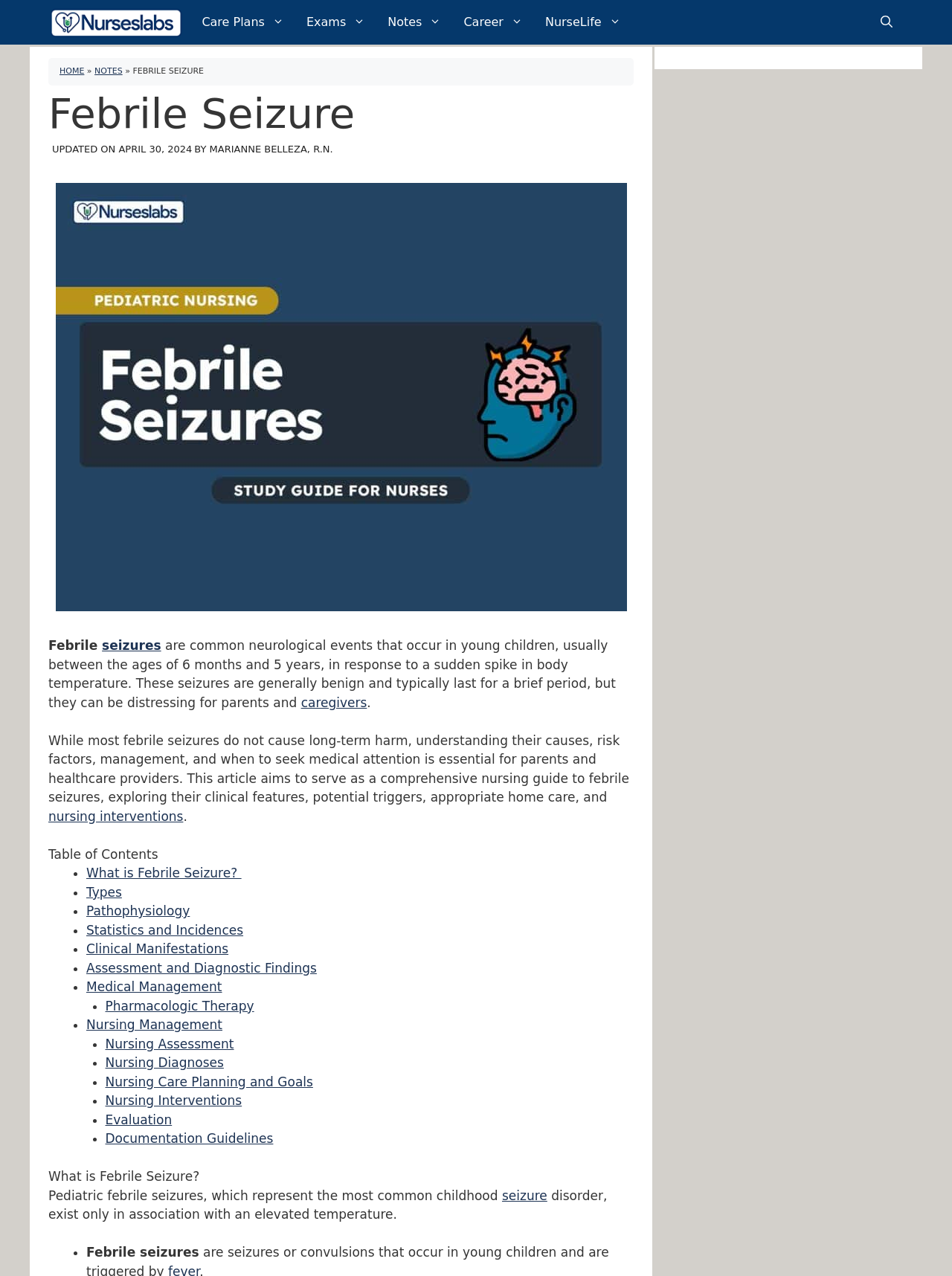What is the age range of children who are prone to febrile seizures?
Provide a well-explained and detailed answer to the question.

According to the text, febrile seizures are common neurological events that occur in young children, usually between the ages of 6 months and 5 years, in response to a sudden spike in body temperature.